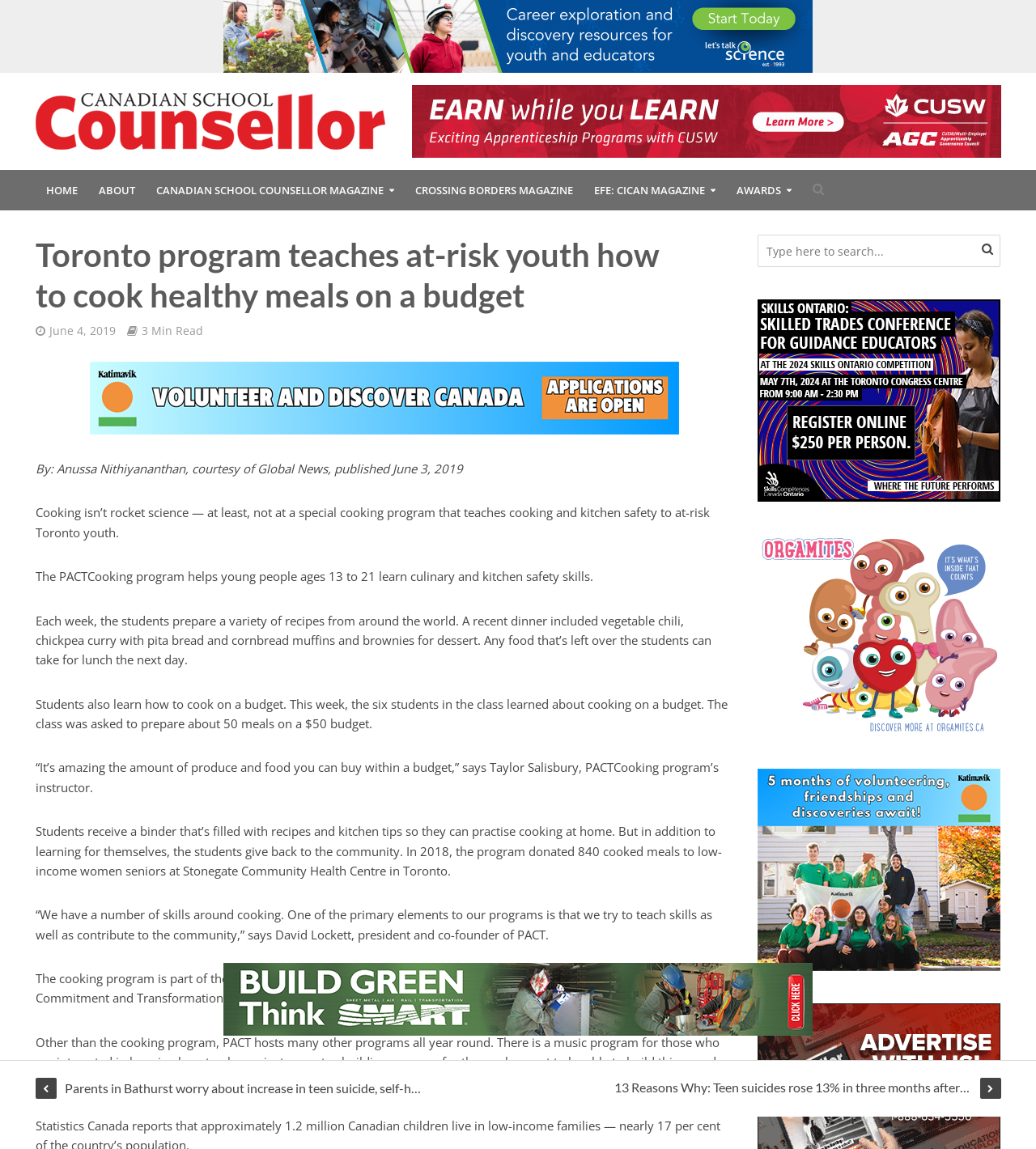What is the name of the charity that helps underserved, marginalized and at-risk young people?
Give a single word or phrase as your answer by examining the image.

PACT